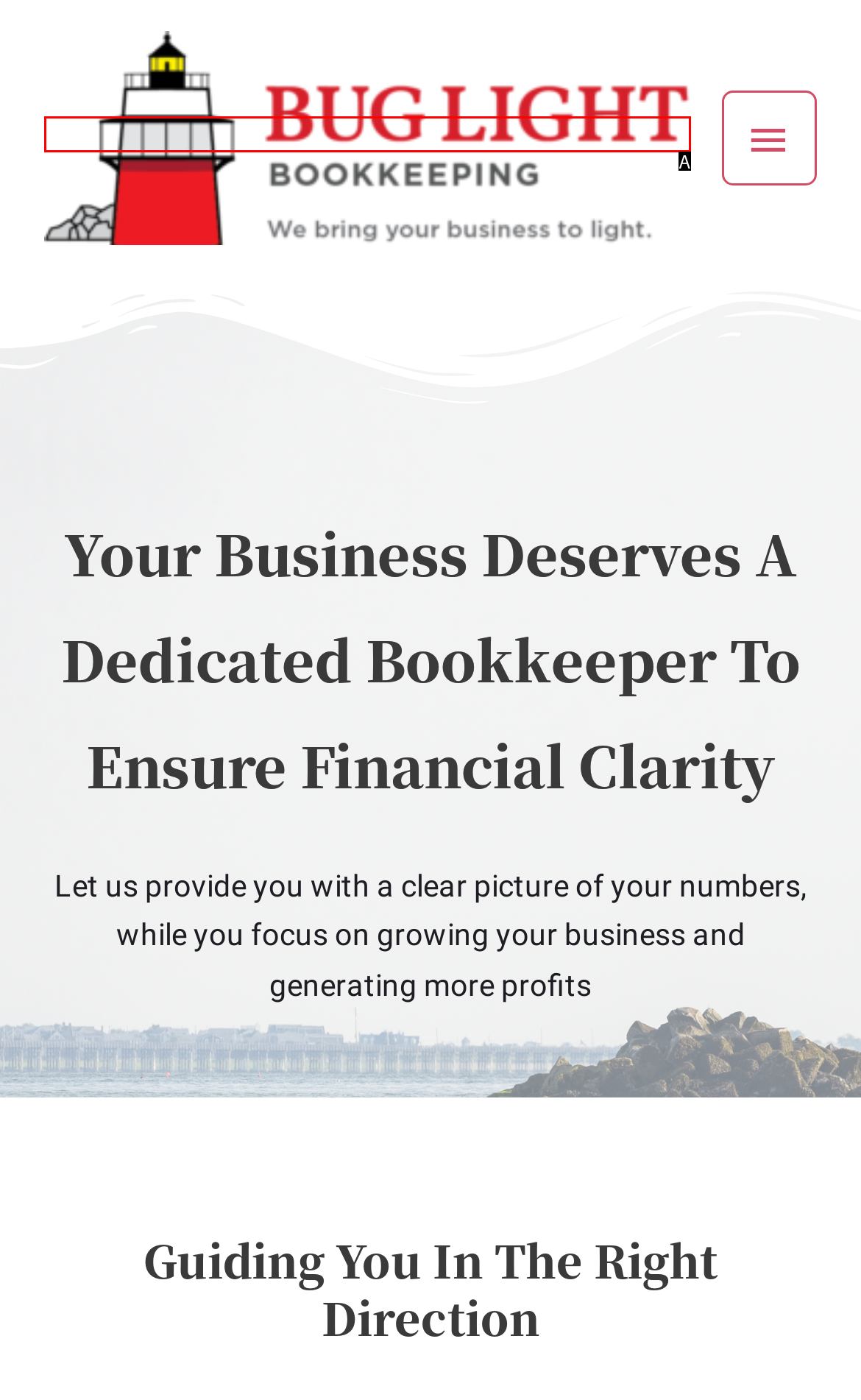Identify the letter of the option that best matches the following description: alt="Bug Light Bookkeeping". Respond with the letter directly.

A